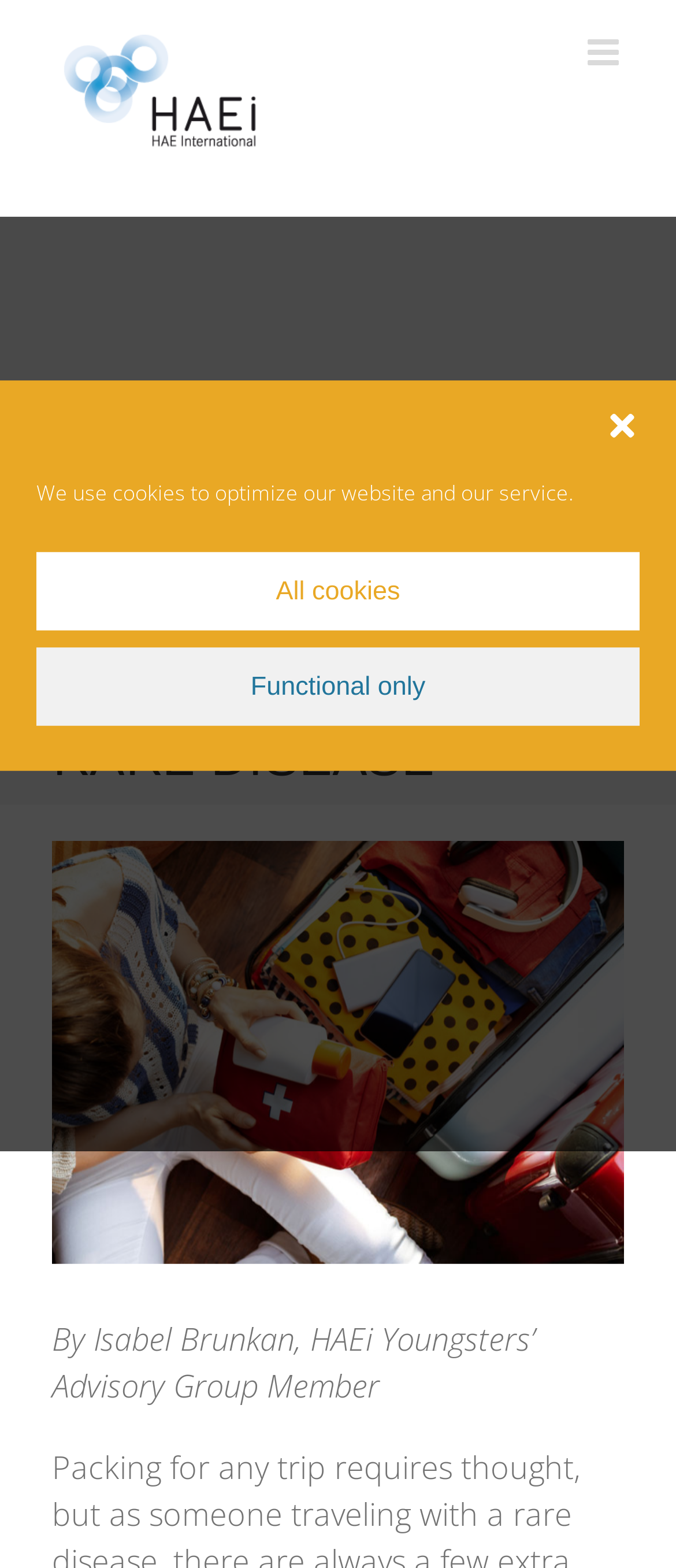Summarize the webpage comprehensively, mentioning all visible components.

The webpage is about traveling with a rare disease, specifically providing top 5 tips for such travelers. At the top left corner, there is a logo of HAE International (HAEi) which is also a clickable link. Next to the logo, there is a toggle button to open the mobile menu. 

Below the logo, there is a page title bar that spans the entire width of the page. Within this bar, the main title "TOP 5 TIPS FOR TRAVELING WITH A RARE DISEASE" is prominently displayed. The title is followed by a link to "travel" which is accompanied by a "View Larger Image" button. 

Further down, the author of the article, Isabel Brunkan, a member of HAEi Youngsters' Advisory Group, is credited. 

On the top right corner, there is a dialog box for managing cookie consent, which can be closed by a button. The dialog box contains a message about using cookies to optimize the website and service, along with two buttons to choose the type of cookies to accept. 

There is also a "Go to Top" button on the right side of the page, allowing users to quickly navigate to the top of the page.